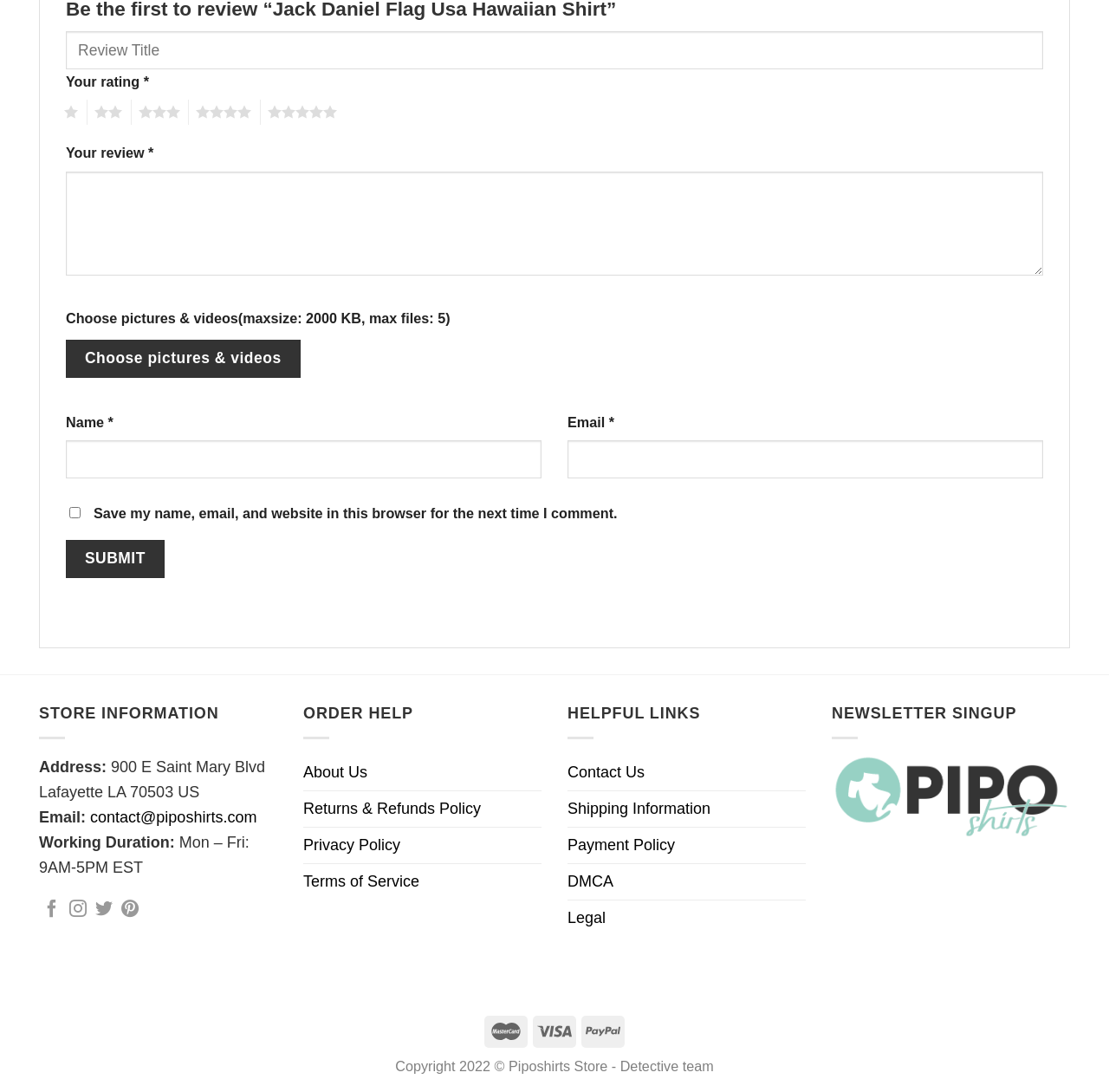Analyze the image and deliver a detailed answer to the question: What is the maximum file size for uploading pictures and videos?

According to the StaticText element 'Choose pictures & videos(maxsize: 2000 KB, max files: 5)', the maximum file size for uploading pictures and videos is 2000 KB.